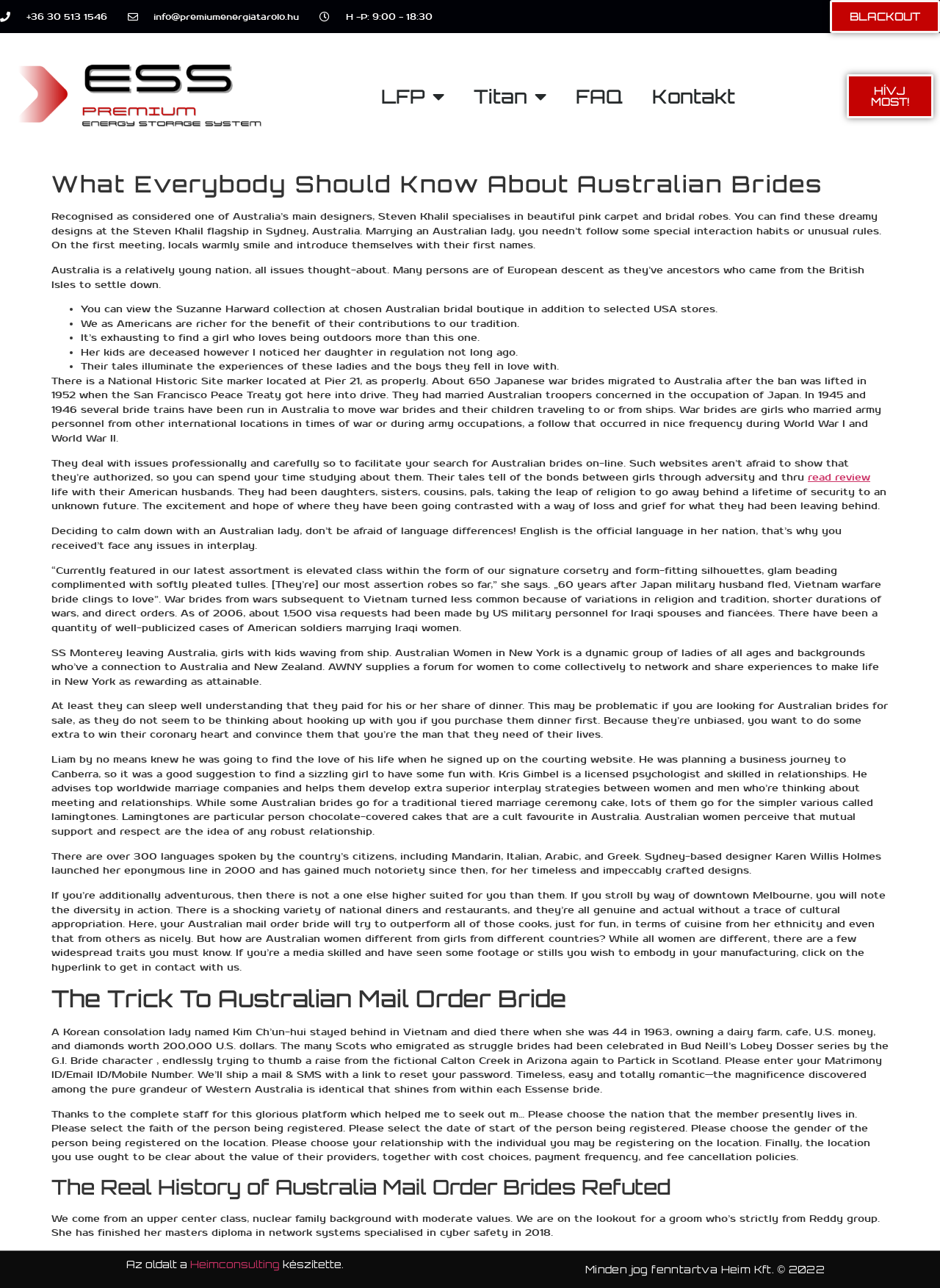Find the bounding box coordinates of the element I should click to carry out the following instruction: "Search for content".

None